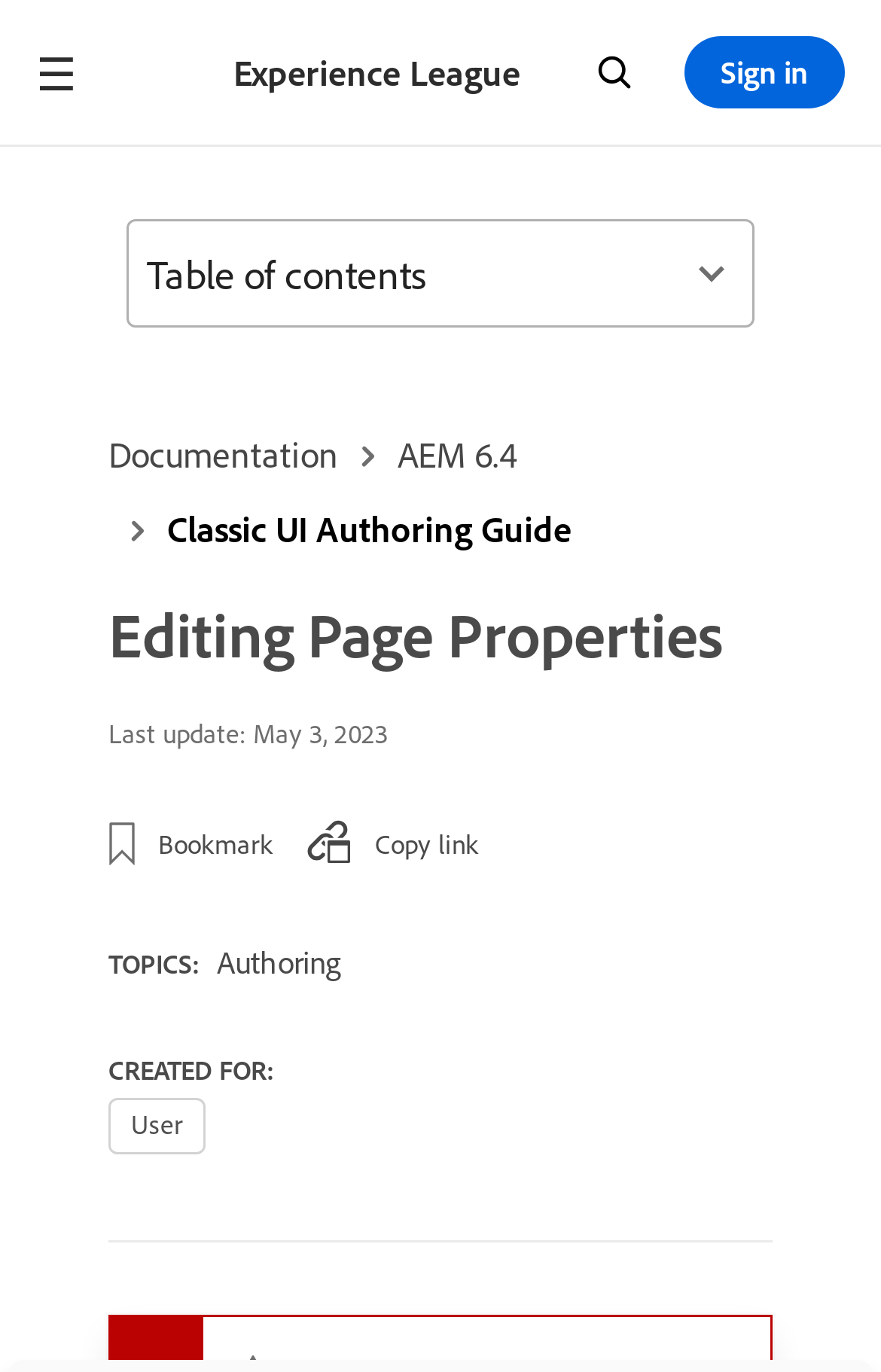How many links are there in the main navigation?
Relying on the image, give a concise answer in one word or a brief phrase.

5